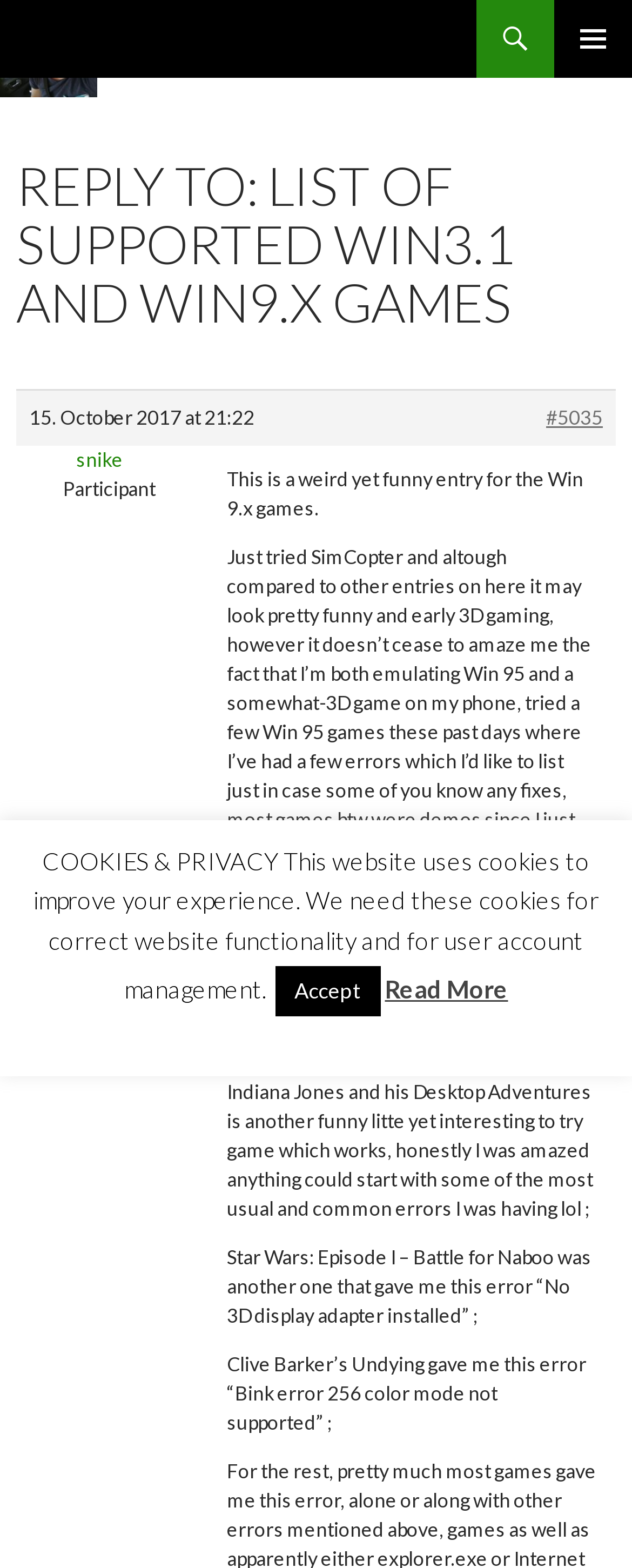Provide a brief response using a word or short phrase to this question:
Who is the author of the post?

snike